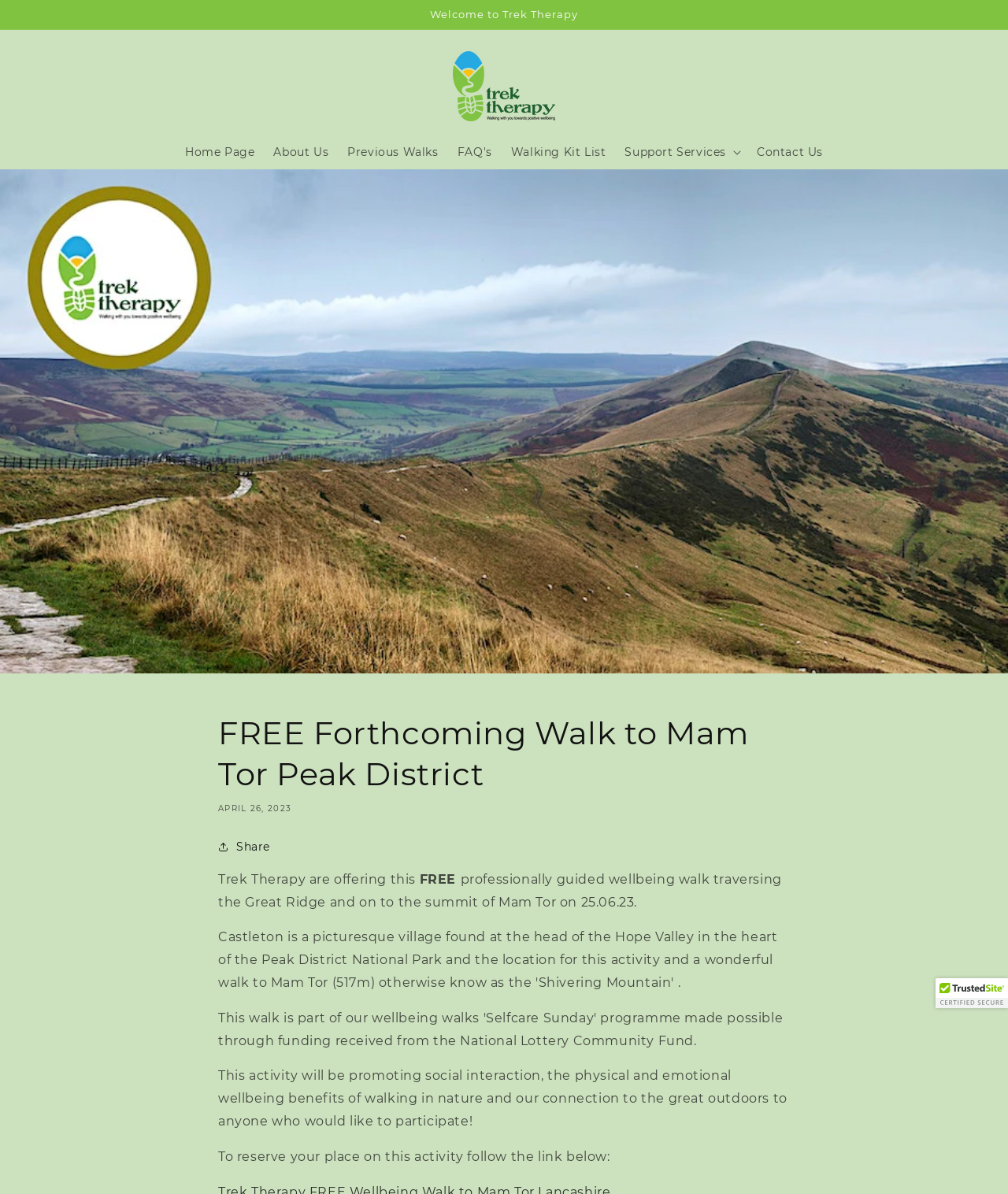Find the bounding box coordinates for the element that must be clicked to complete the instruction: "Search for walks". The coordinates should be four float numbers between 0 and 1, indicated as [left, top, right, bottom].

[0.07, 0.058, 0.105, 0.087]